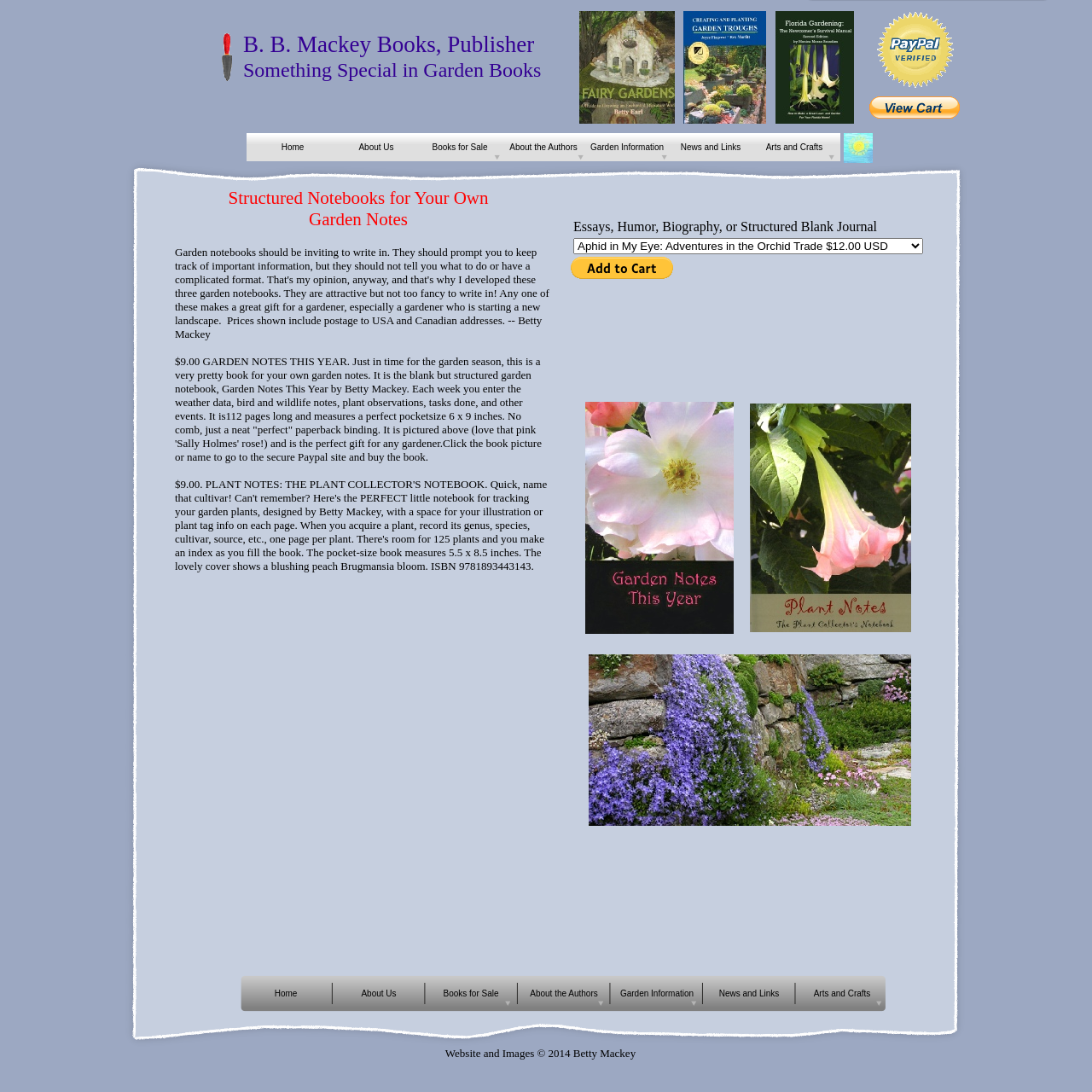What is the price of the book 'GARDEN NOTES THIS YEAR'?
Using the image as a reference, answer the question with a short word or phrase.

$9.00